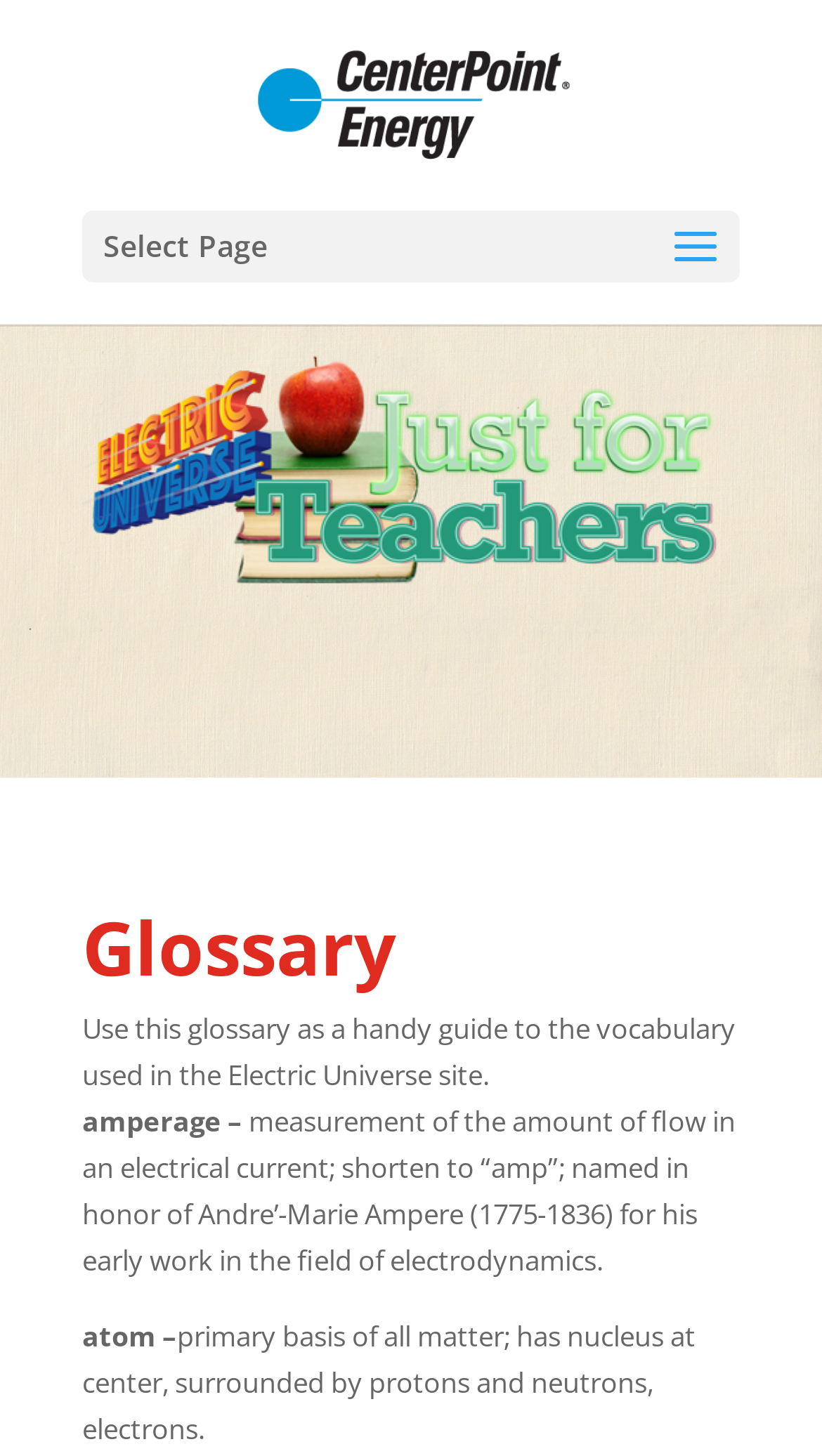What is the name of the website?
Based on the visual content, answer with a single word or a brief phrase.

Electric Universe